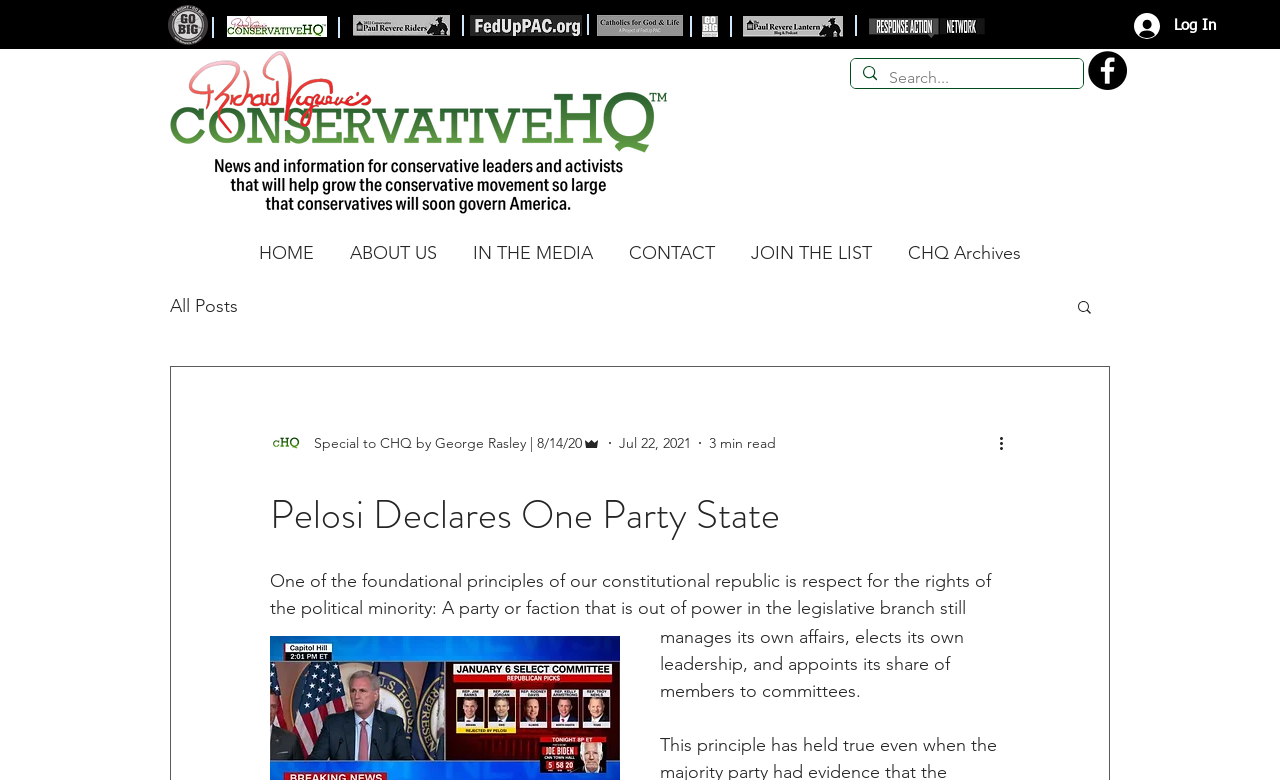What is the function of the 'Search' button?
Craft a detailed and extensive response to the question.

I inferred the function of the button by looking at its description 'Search' and its position on the page, which suggests that it is used to search for content on the website.